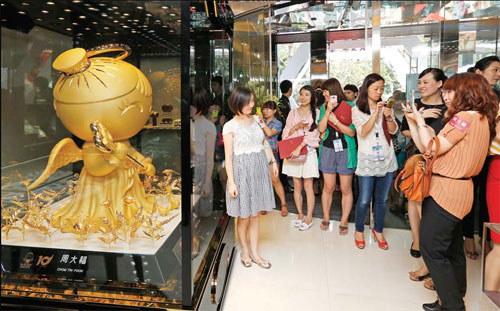Give a thorough description of the image, including any visible elements and their relationships.

In this vibrant scene from a jewelry showroom, a stunning golden sculpture titled "Serene Baby" captures the attention of a diverse group of onlookers. The lifelike statue, crafted by Chow Tai Fook, stands impressively at a height of 1.2 meters, showcasing intricate details that evoke a sense of wonder. A young woman, dressed in a light-colored outfit, is seen admiring the artwork from a distance, while several other visitors, including women in colorful attire, document the moment with their smartphones. The store's modern design features glossy surfaces and luxurious lighting, enhancing the atmosphere of excitement and fascination surrounding the display of fine jewelry, as well as the artistic craftsmanship on display. This event highlights the rising interest in luxury goods, particularly within the context of China's booming jewelry market.